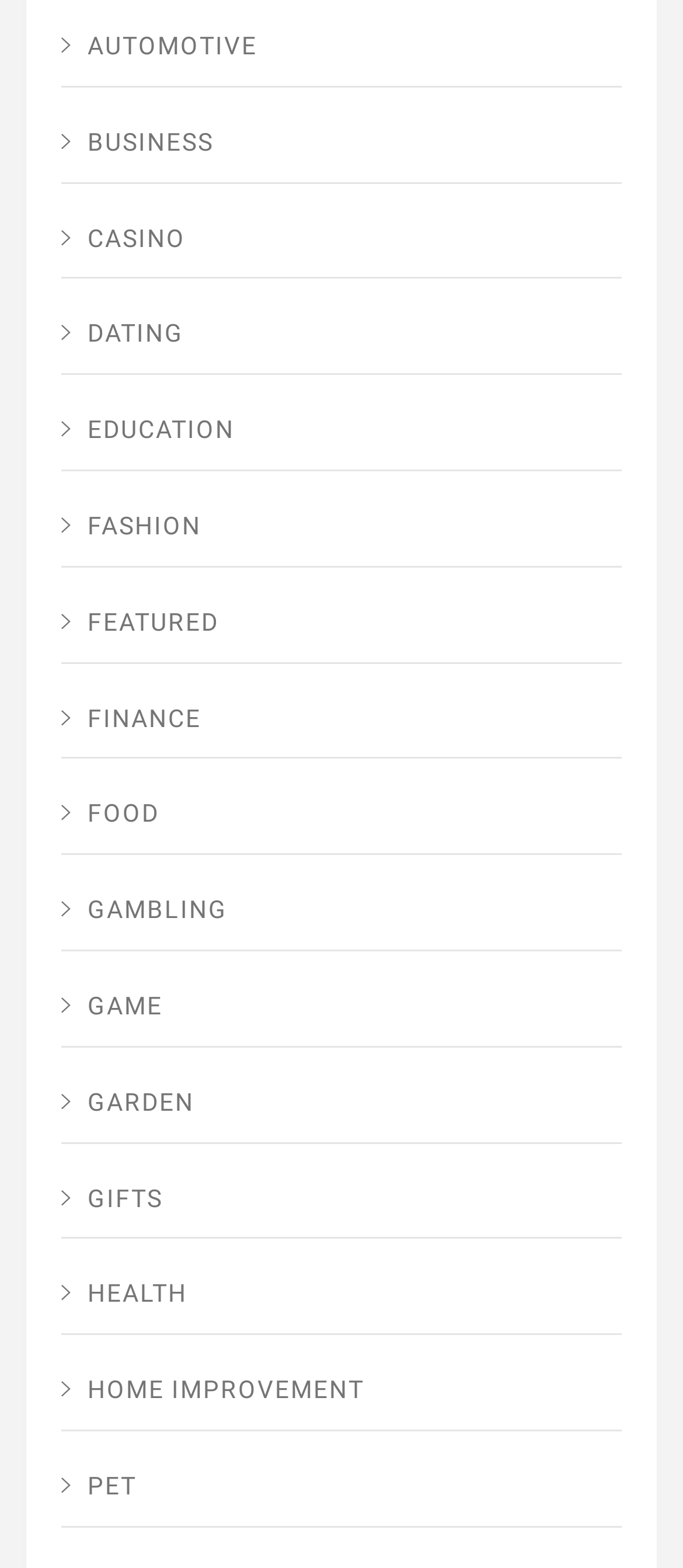Please determine the bounding box coordinates of the element's region to click for the following instruction: "Click on AUTOMOTIVE".

[0.09, 0.006, 0.91, 0.056]